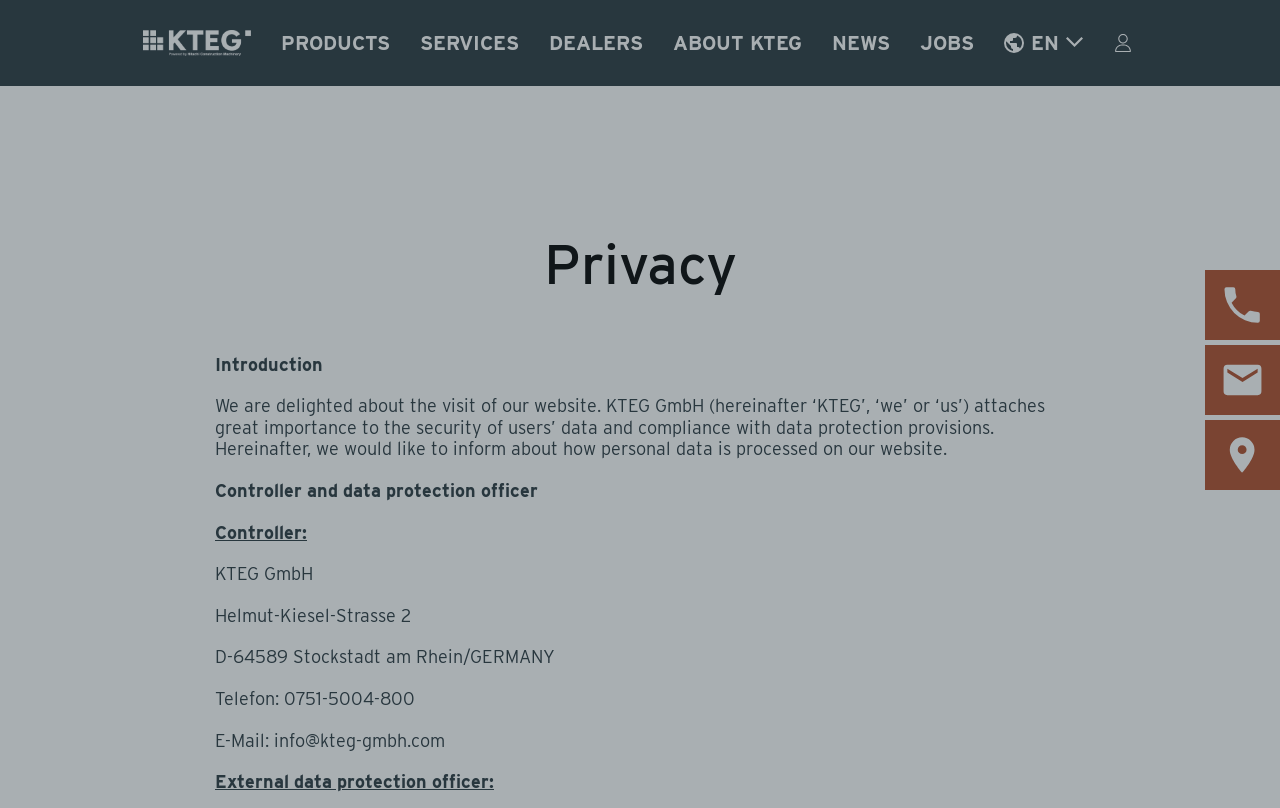Use a single word or phrase to answer the following:
What is the address of the controller?

Helmut-Kiesel-Strasse 2, D-64589 Stockstadt am Rhein/GERMANY